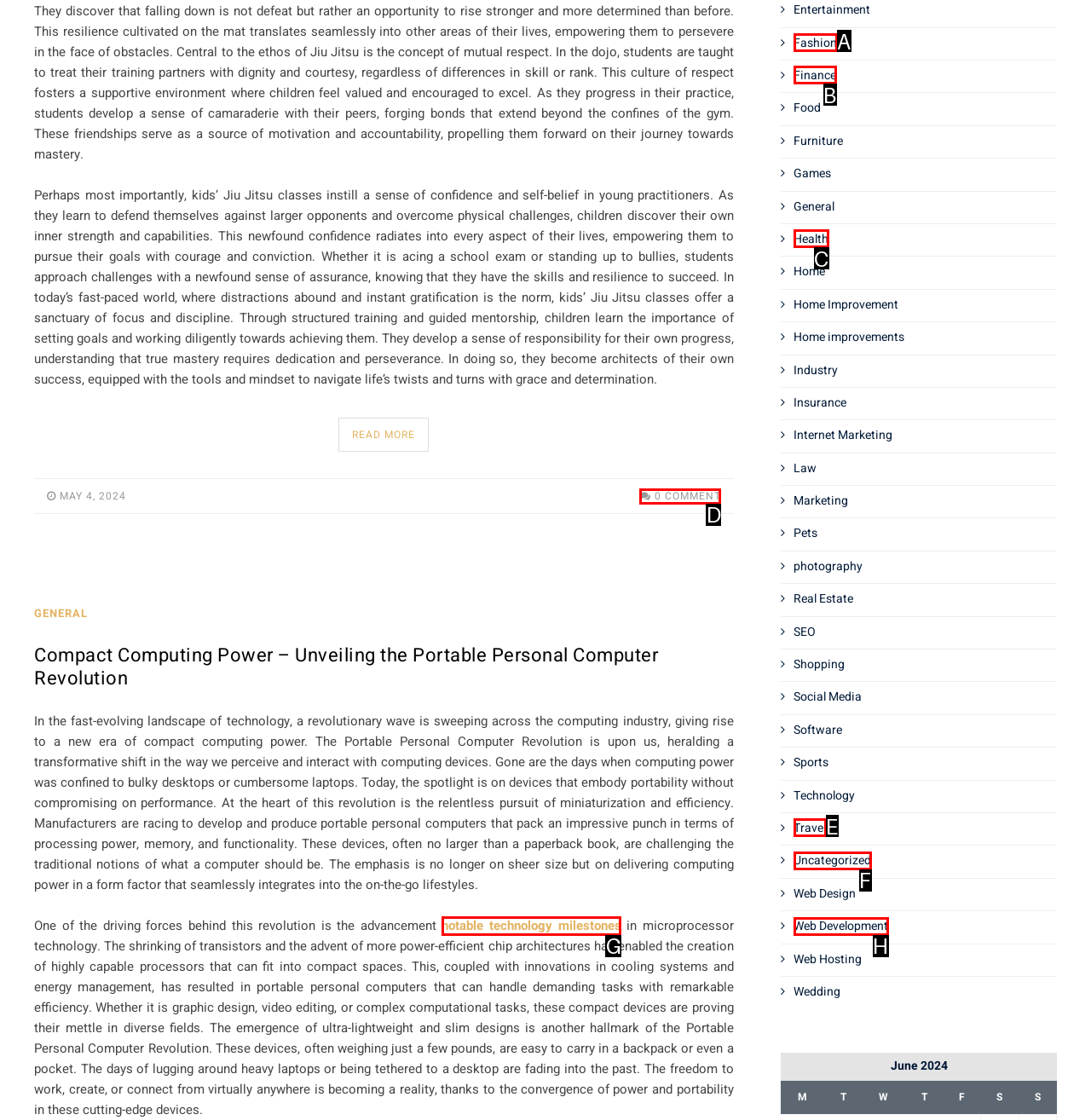Tell me which one HTML element best matches the description: notable technology milestones Answer with the option's letter from the given choices directly.

G